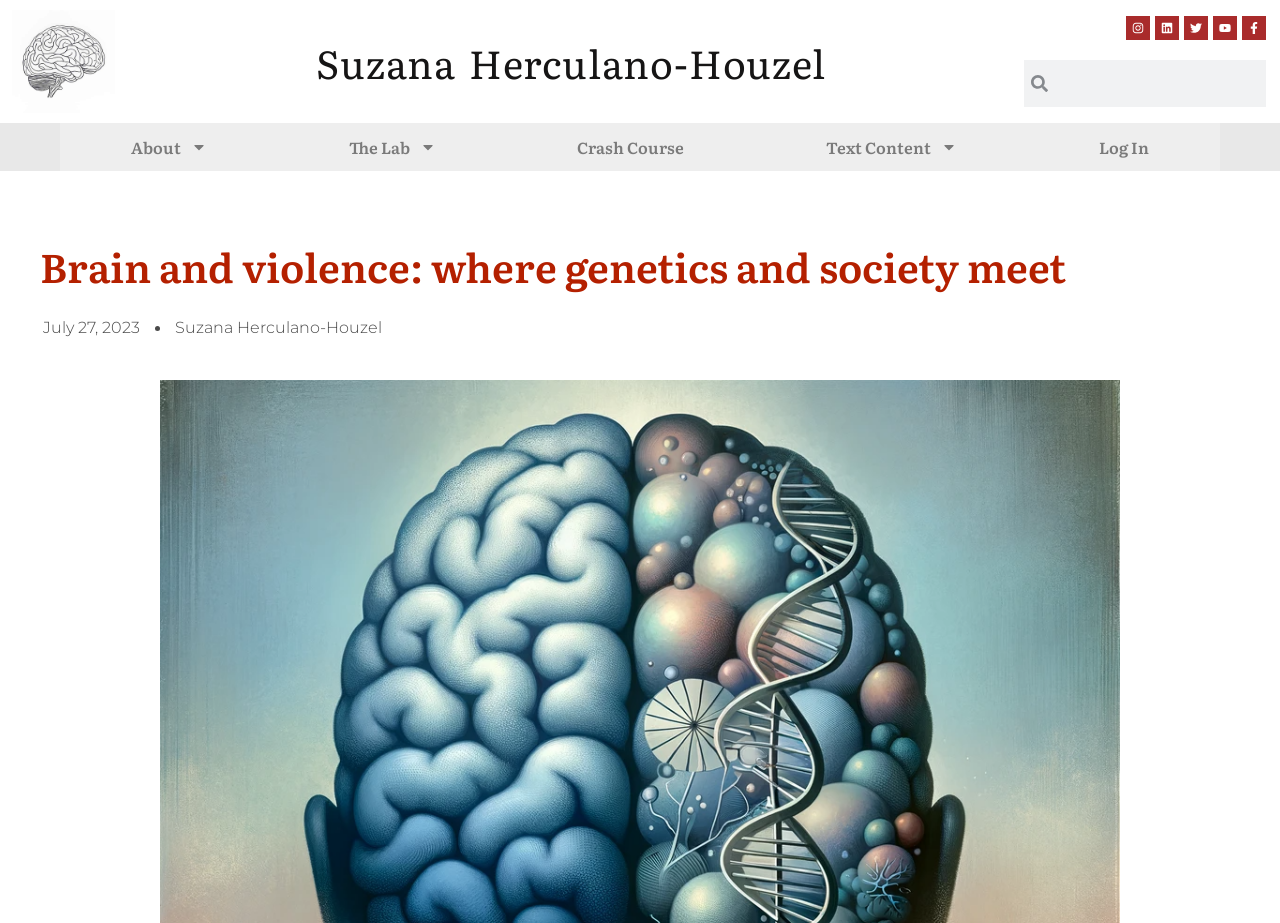Mark the bounding box of the element that matches the following description: "July 27, 2023".

[0.034, 0.342, 0.109, 0.368]